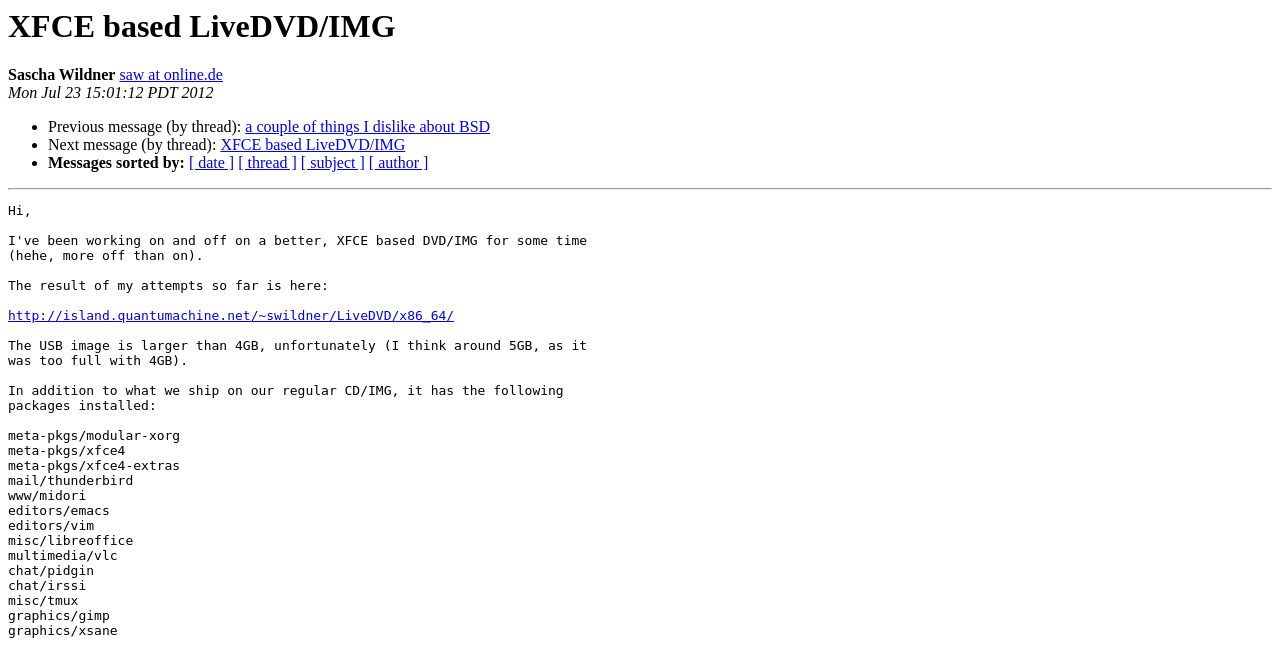Can you show the bounding box coordinates of the region to click on to complete the task described in the instruction: "view next message"?

[0.172, 0.21, 0.317, 0.236]